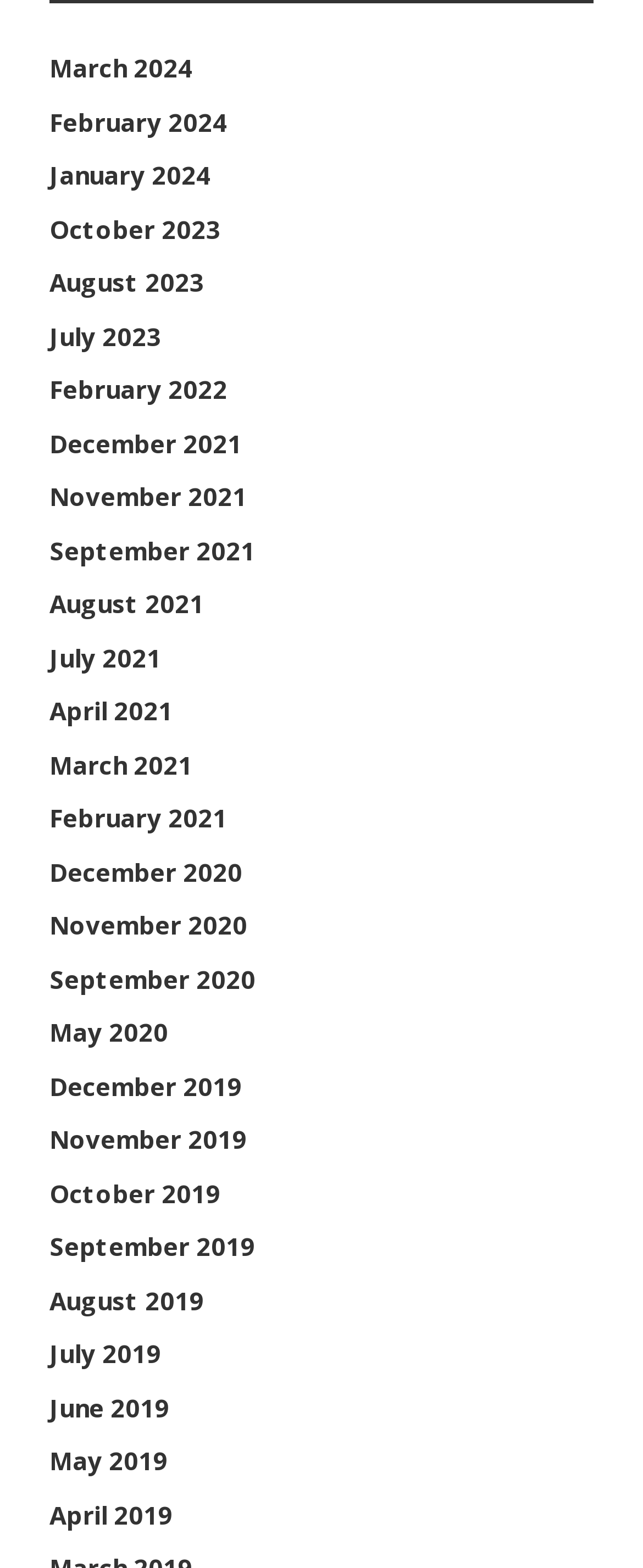How many links are there in total? Observe the screenshot and provide a one-word or short phrase answer.

28